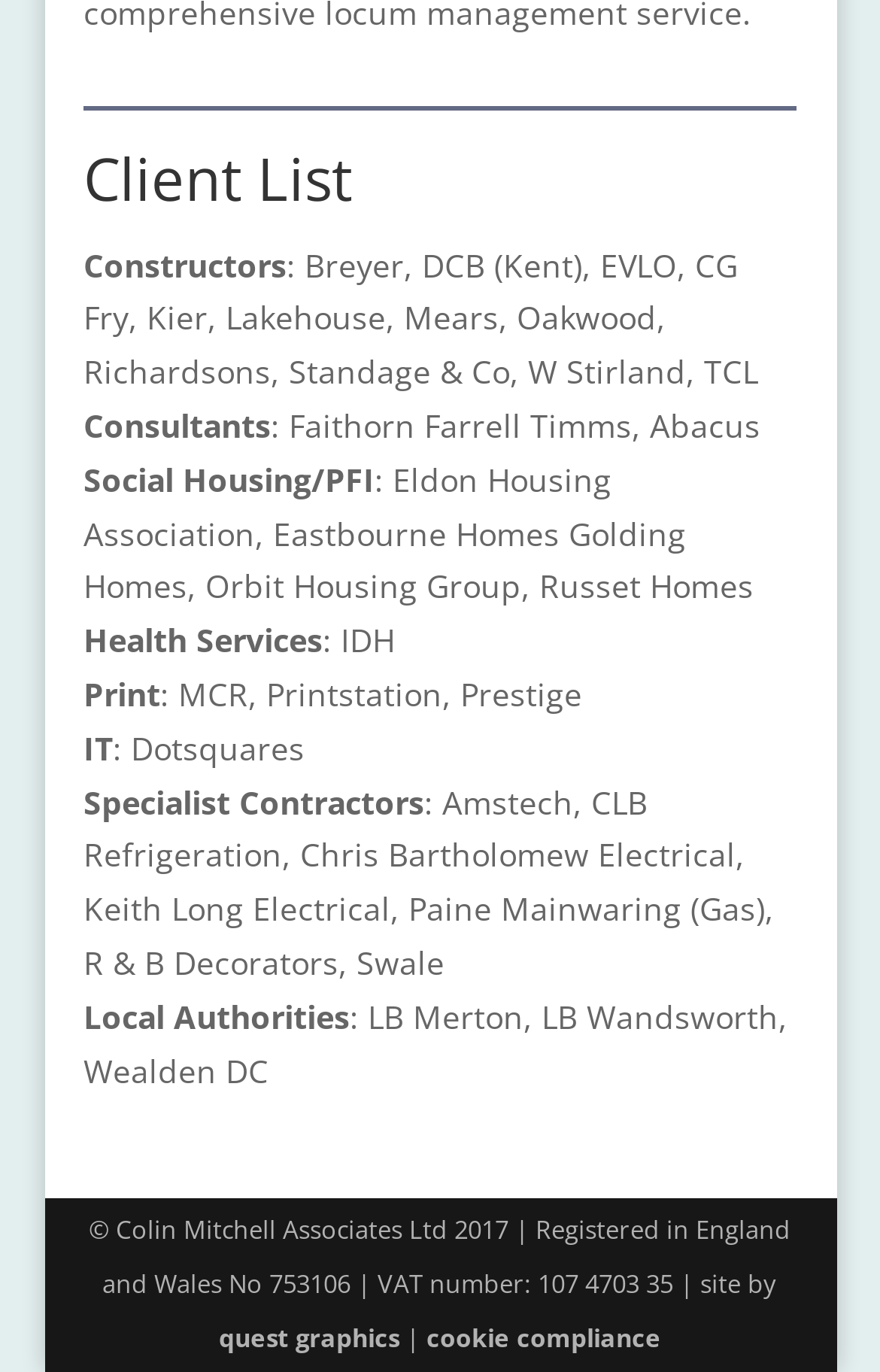Please find the bounding box coordinates in the format (top-left x, top-left y, bottom-right x, bottom-right y) for the given element description. Ensure the coordinates are floating point numbers between 0 and 1. Description: cookie compliance

[0.485, 0.962, 0.751, 0.987]